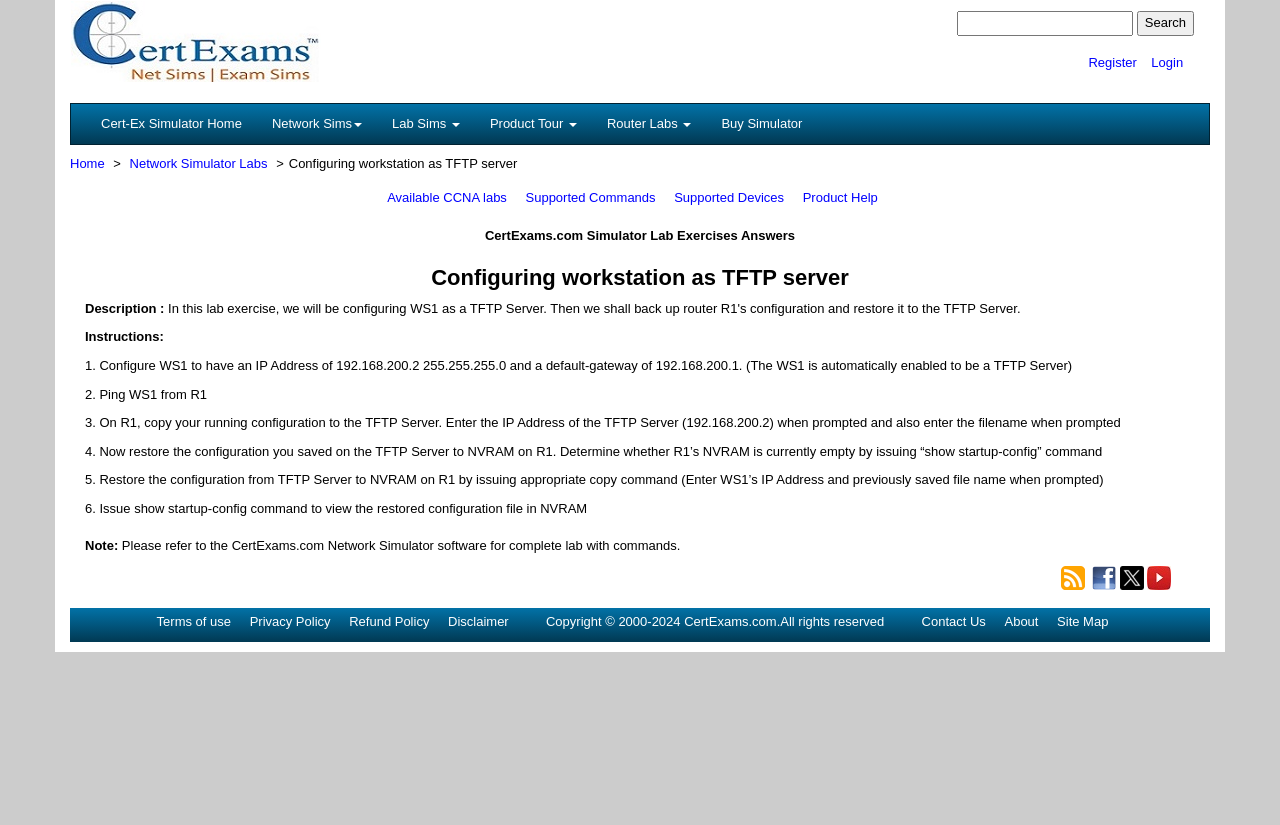Please find and generate the text of the main header of the webpage.

Configuring workstation as TFTP server